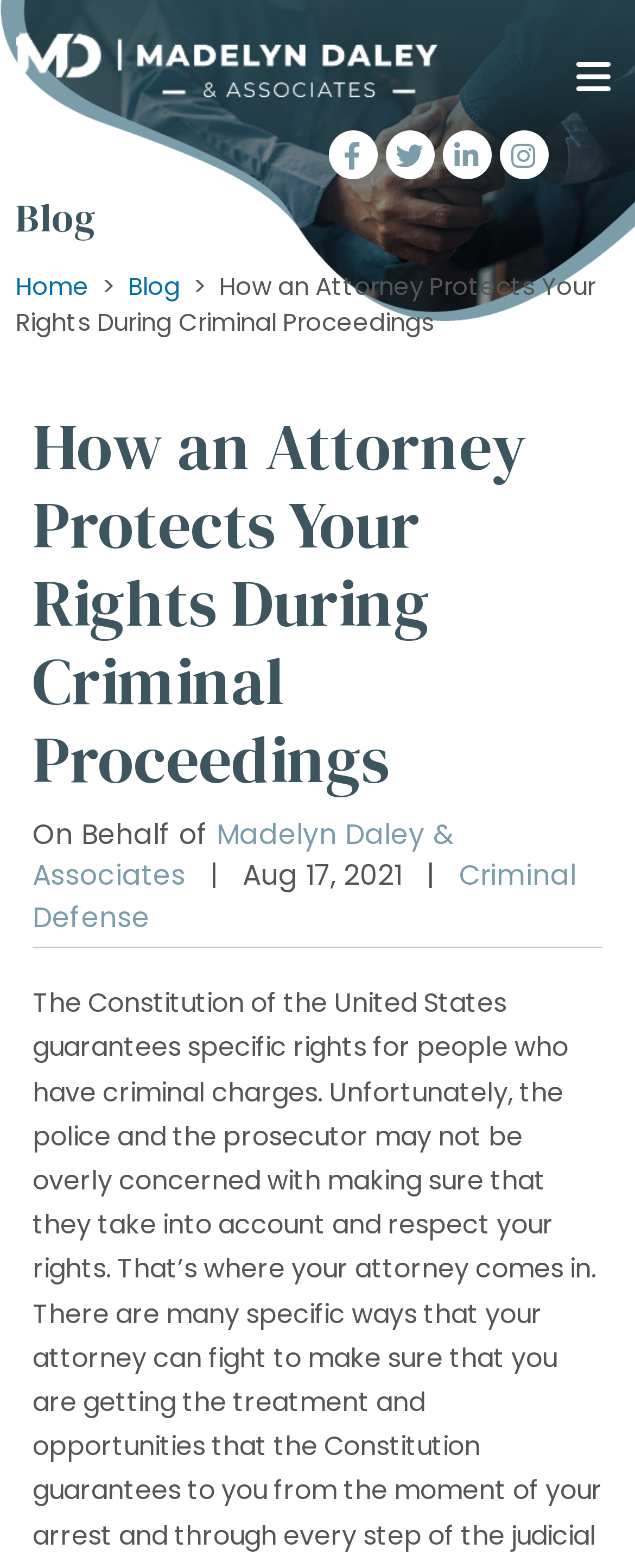What is the topic of the blog post?
From the image, respond using a single word or phrase.

Criminal Defense